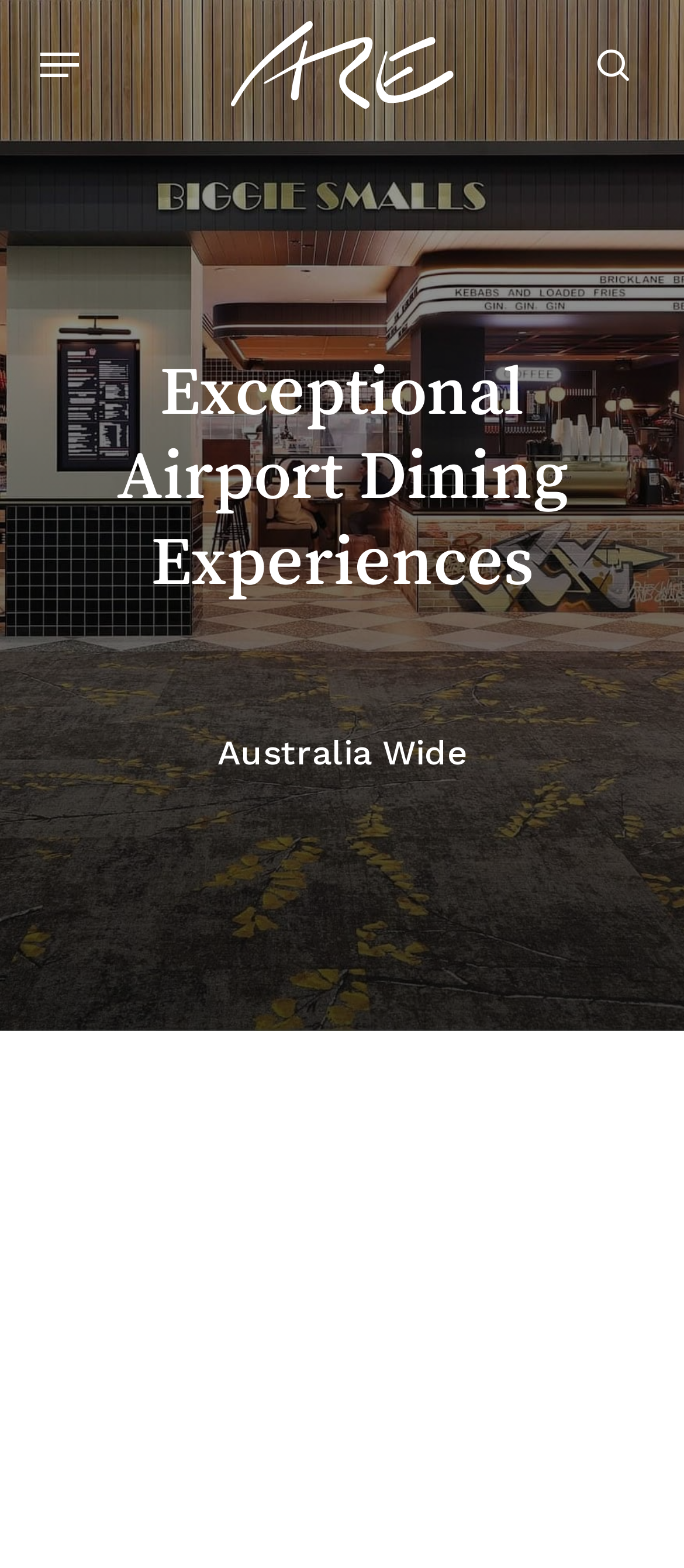Show the bounding box coordinates for the HTML element as described: "alt="Airport Retail Enterprises"".

[0.337, 0.013, 0.663, 0.069]